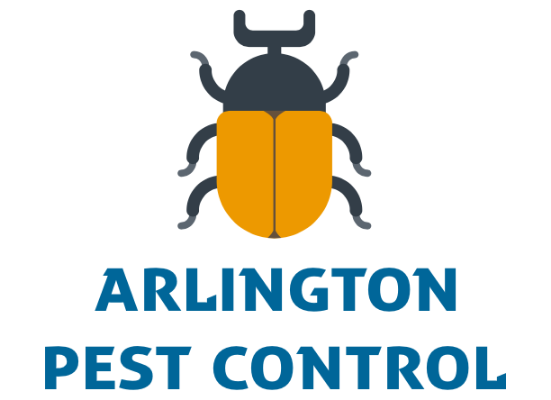Break down the image and describe each part extensively.

The image features the logo of Arlington Pest Control, prominently displaying a stylized beetle design. The beetle, colored in a vibrant orange, is centrally placed above the business name, "ARLINGTON PEST CONTROL," which is rendered in bold, blue lettering. This logo effectively represents the company's focus on pest management services, particularly in relation to cockroach control, reflecting their commitment to eco-conscious solutions in sustainable pest management. The overall design combines a clear visual identity with a professional aesthetic, aiding in brand recognition for potential customers in Arlington, Texas.